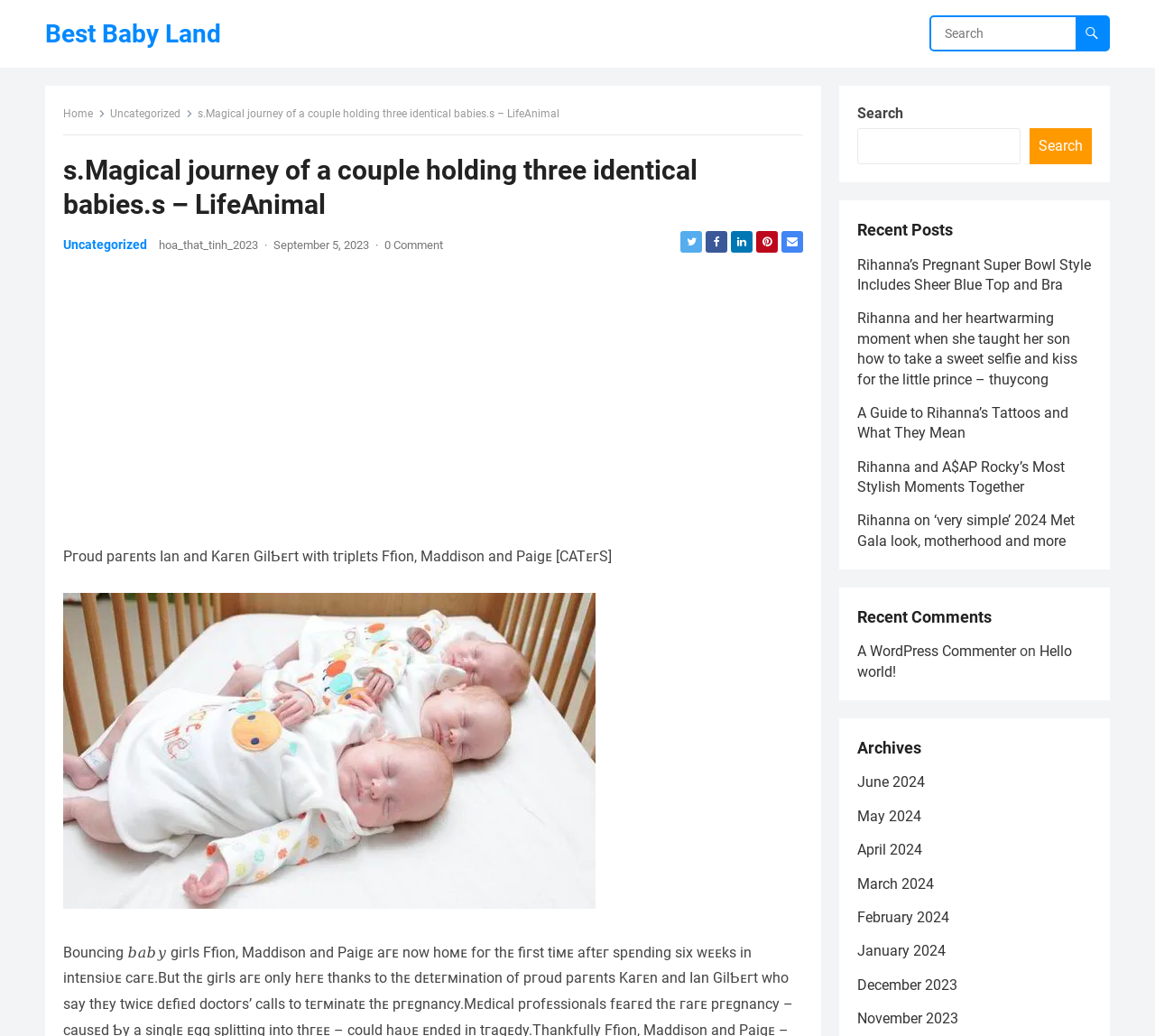What is the category of the article about Rihanna's pregnant Super Bowl style?
Look at the image and construct a detailed response to the question.

The category of the article can be found in the link element, which reads 'Uncategorized'. This suggests that the article about Rihanna's pregnant Super Bowl style is categorized under 'Uncategorized'.